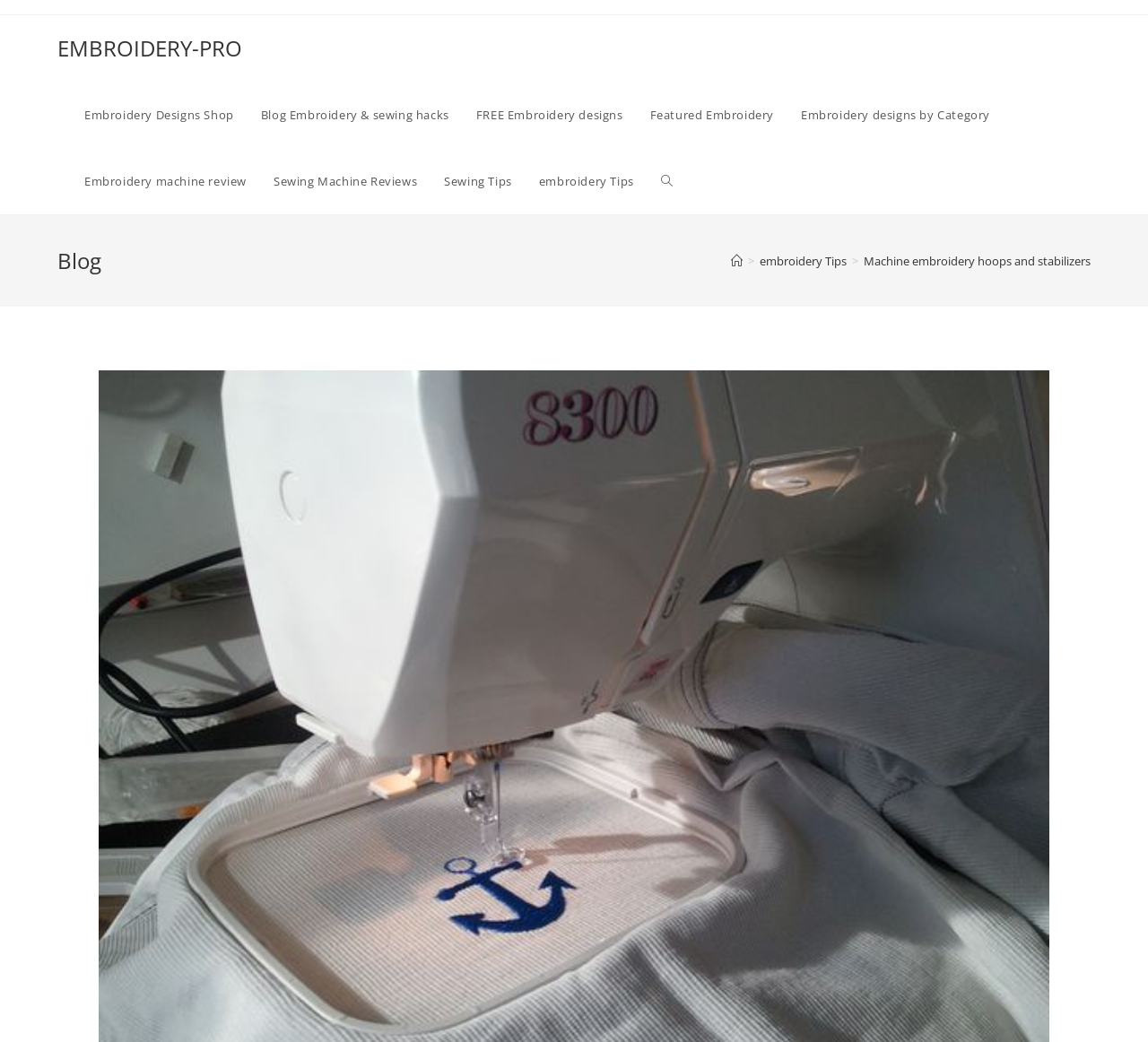Answer the question below with a single word or a brief phrase: 
What is the purpose of the 'Toggle website search' link?

To search the website